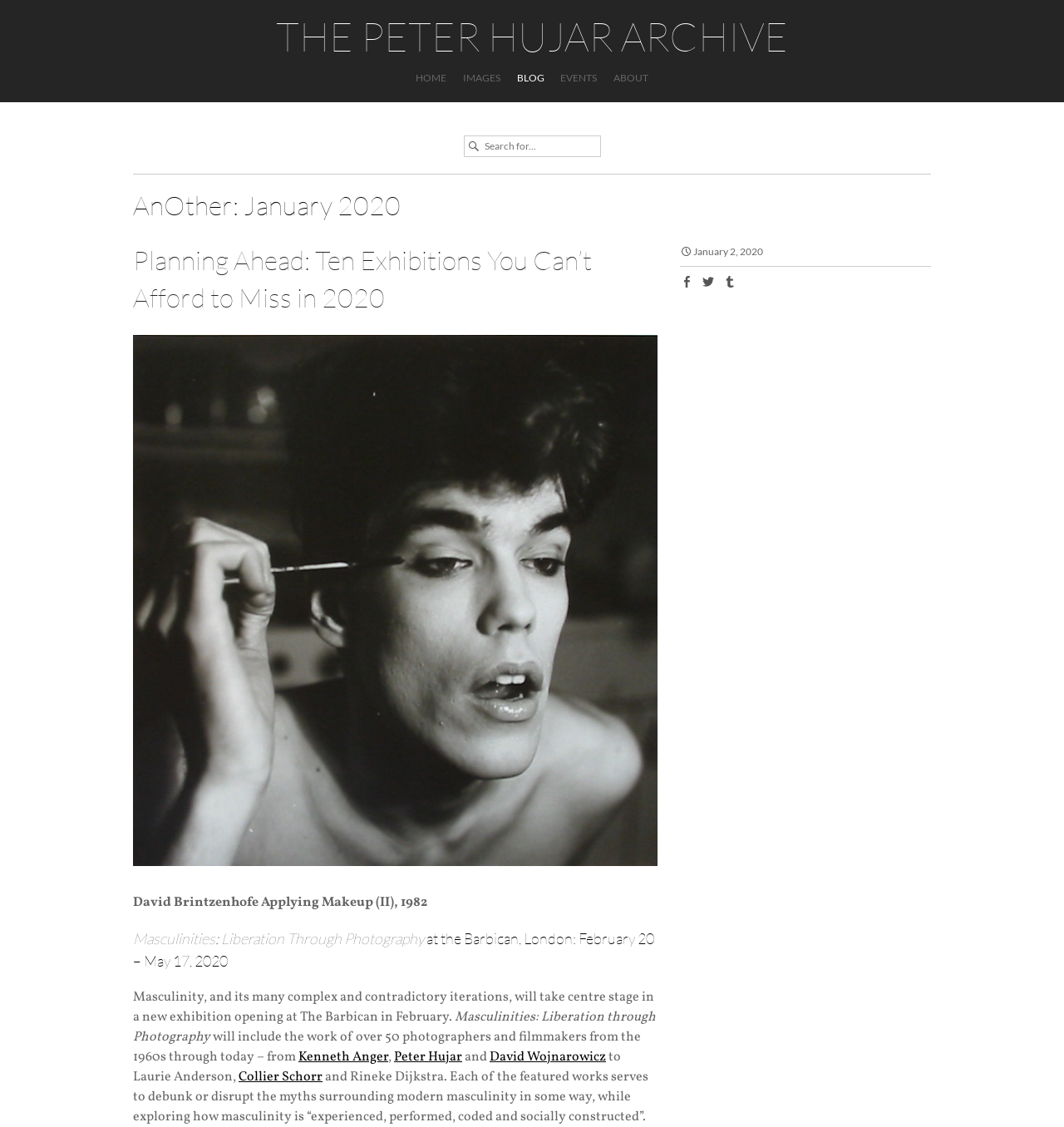Use a single word or phrase to answer the question: What is the name of the photographer mentioned in the article 'Masculinities: Liberation Through Photography at the Barbican, London: February 20 – May 17, 2020'?

Peter Hujar